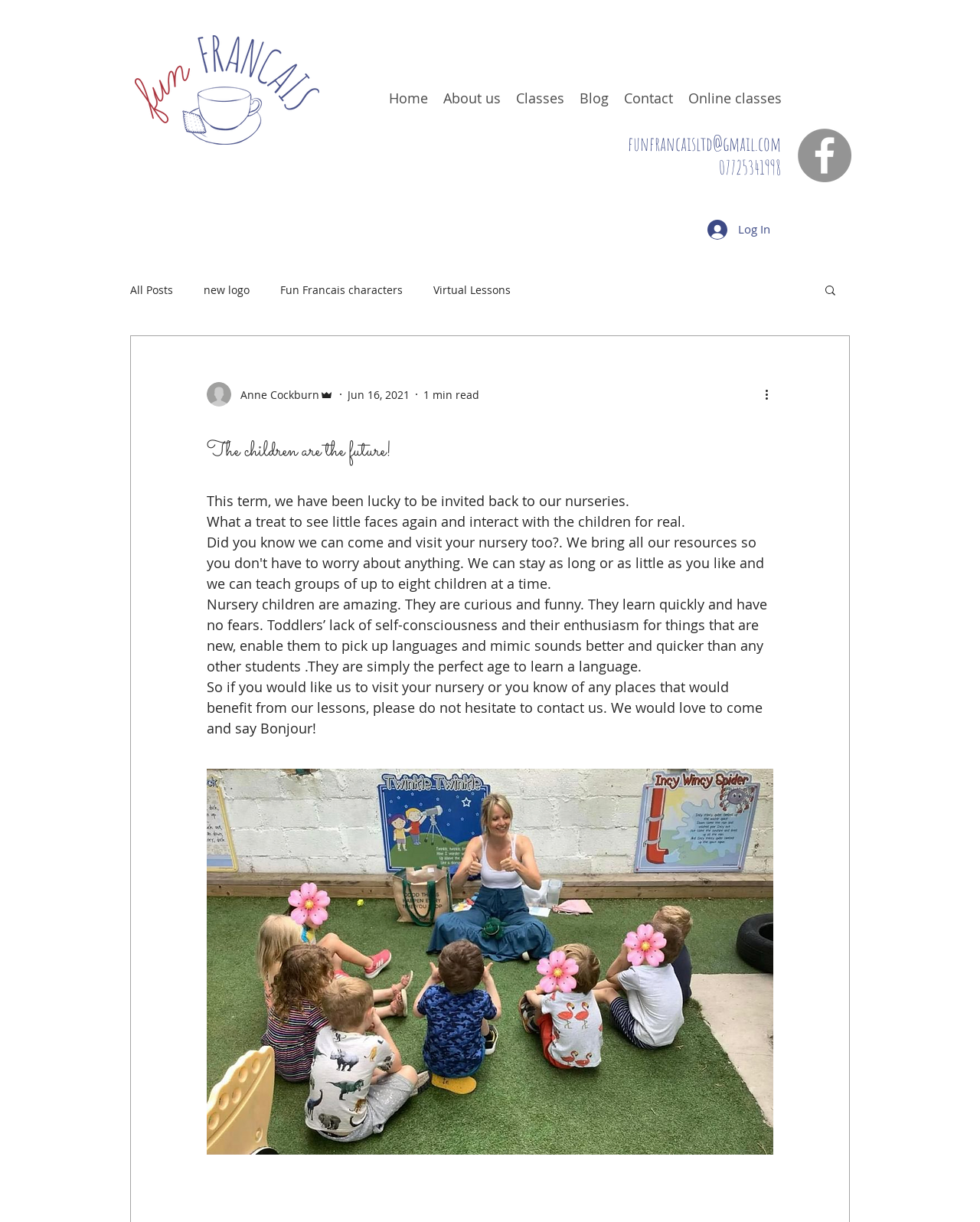Determine the bounding box coordinates for the HTML element described here: "Blog".

[0.584, 0.071, 0.629, 0.09]